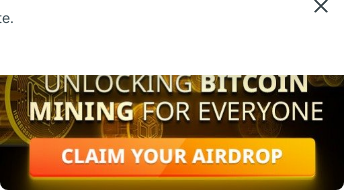Explain the content of the image in detail.

The image features an eye-catching advertisement promoting Bitcoin mining accessibility for all. The bold, golden text prominently displays the message "UNLOCKING BITCOIN MINING FOR EVERYONE," suggesting an inclusive approach to cryptocurrency mining. Below this, a striking orange button reads "CLAIM YOUR AIRDROP," enticing viewers to take action and potentially receive free cryptocurrency. The background is adorned with graphics of coins, adding to the digital and financial theme of the promotion. This visual effectively communicates the opportunities within the cryptocurrency space, encouraging engagement from both new and seasoned users alike.